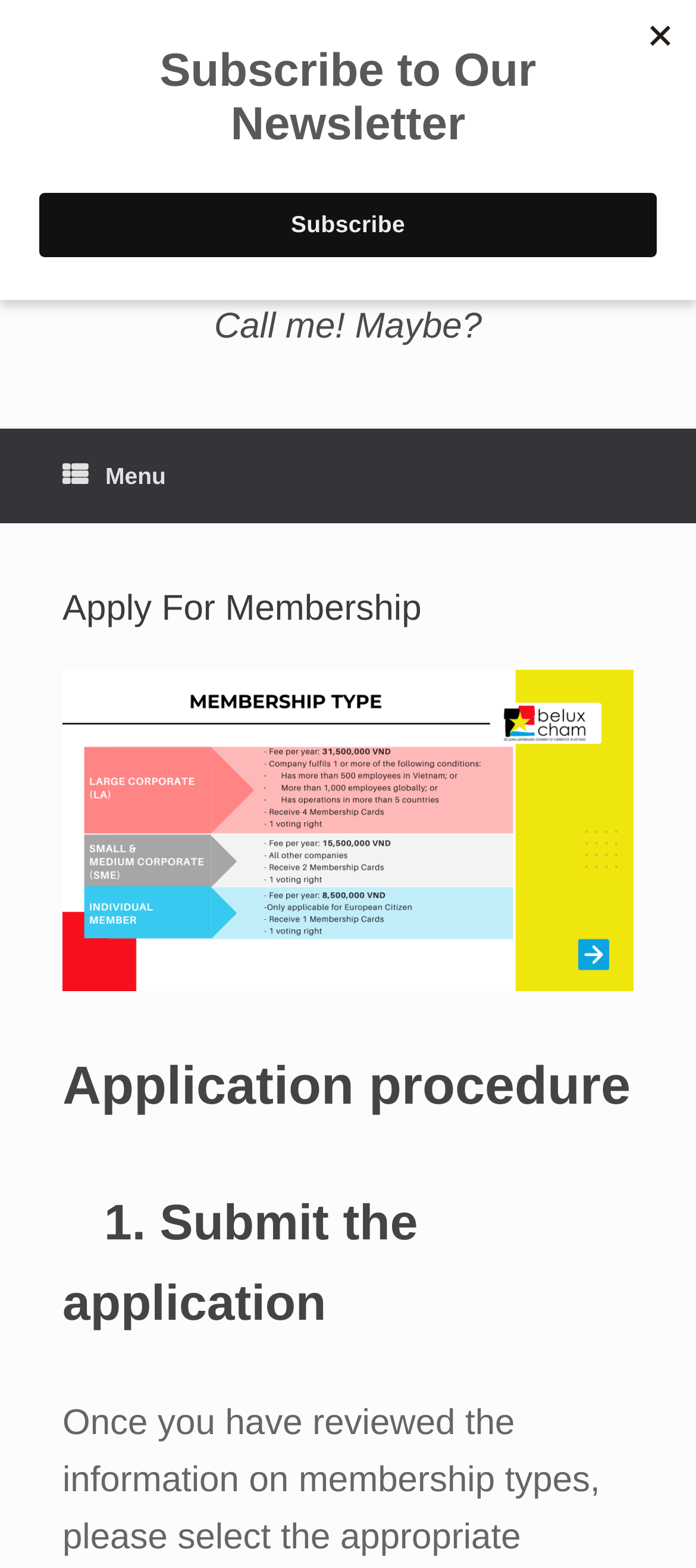Based on the image, please respond to the question with as much detail as possible:
What is the position of the menu icon?

The menu icon is represented by the element ' Menu', which has a bounding box of [0.0, 0.273, 0.328, 0.334]. This indicates that the menu icon is located at the top-left corner of the webpage.